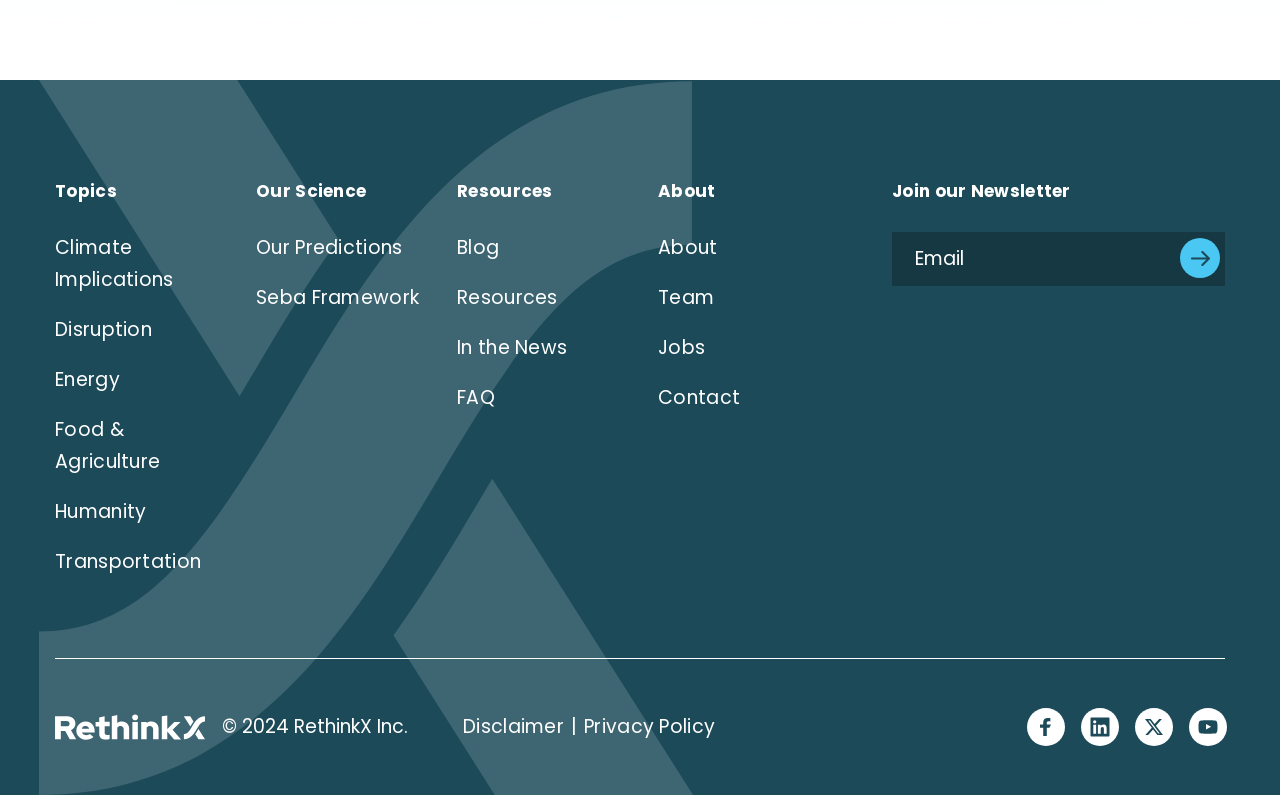What is the title of the section that contains links to 'Blog' and 'Resources'?
Please answer the question with as much detail as possible using the screenshot.

The section that contains links to 'Blog' and 'Resources' is headed by a heading element labeled 'Resources'. This suggests that the title of this section is 'Resources'.